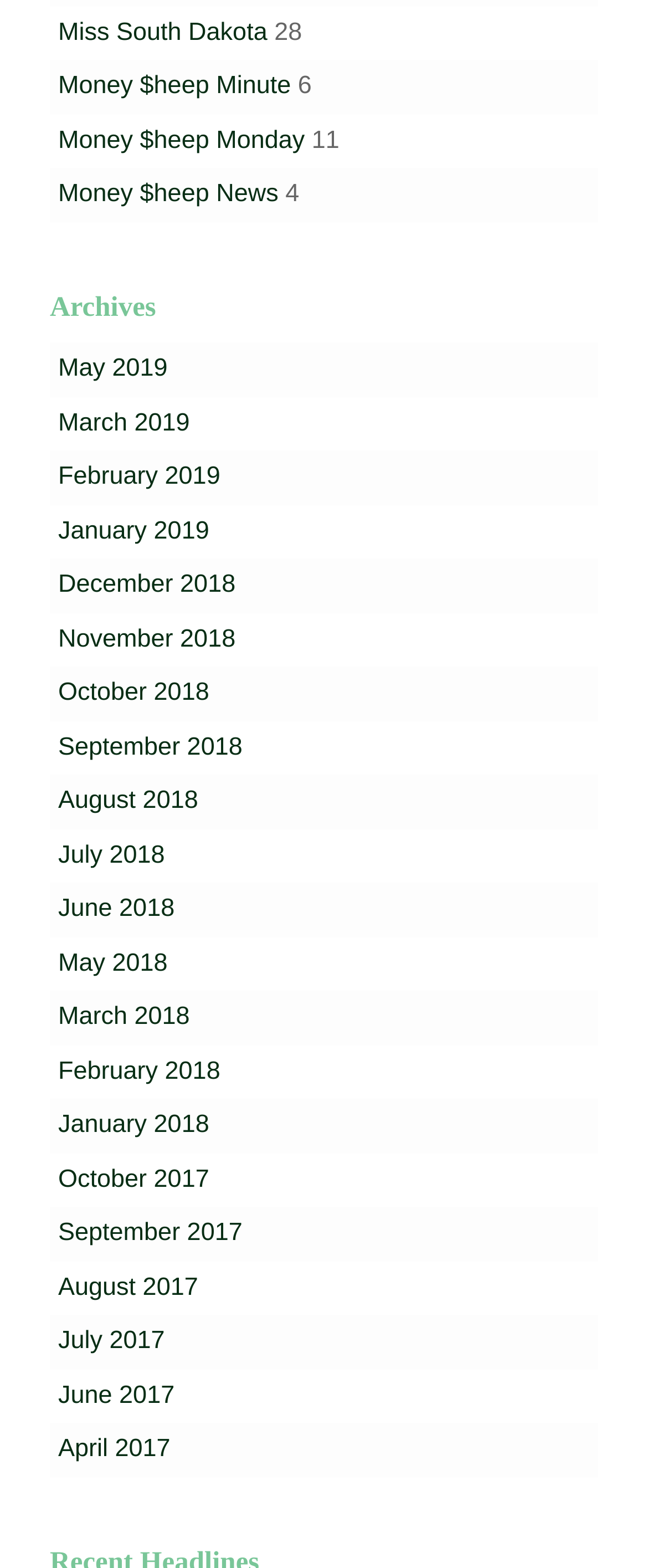Review the image closely and give a comprehensive answer to the question: What is the name of the third link from the top?

I looked at the links at the top of the page and counted down to the third link, which is labeled 'Money $heep Monday'.